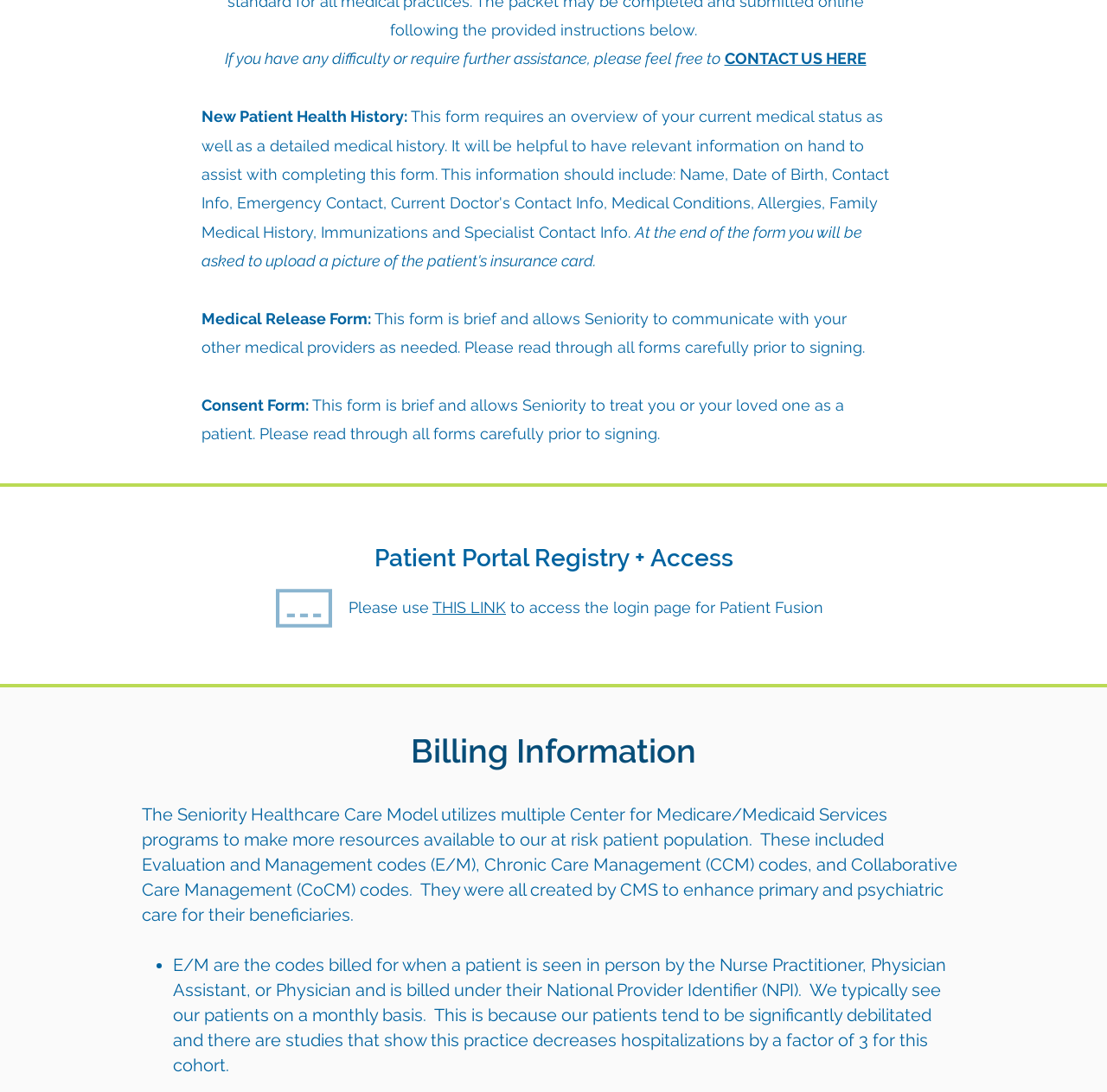Find the bounding box coordinates for the element described here: "THIS LINK".

[0.391, 0.548, 0.457, 0.564]